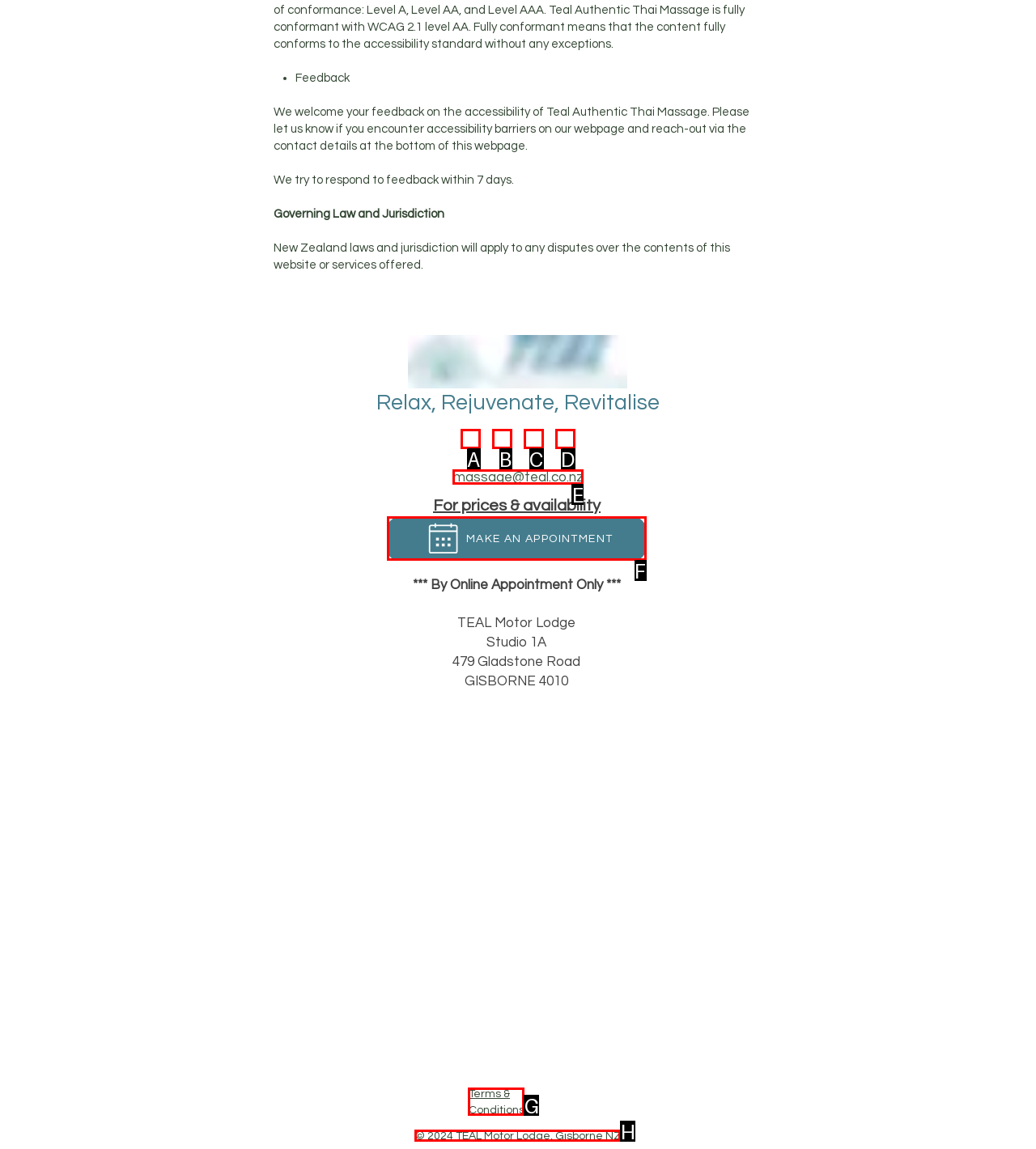To achieve the task: Click the 'Dangote' link, which HTML element do you need to click?
Respond with the letter of the correct option from the given choices.

None